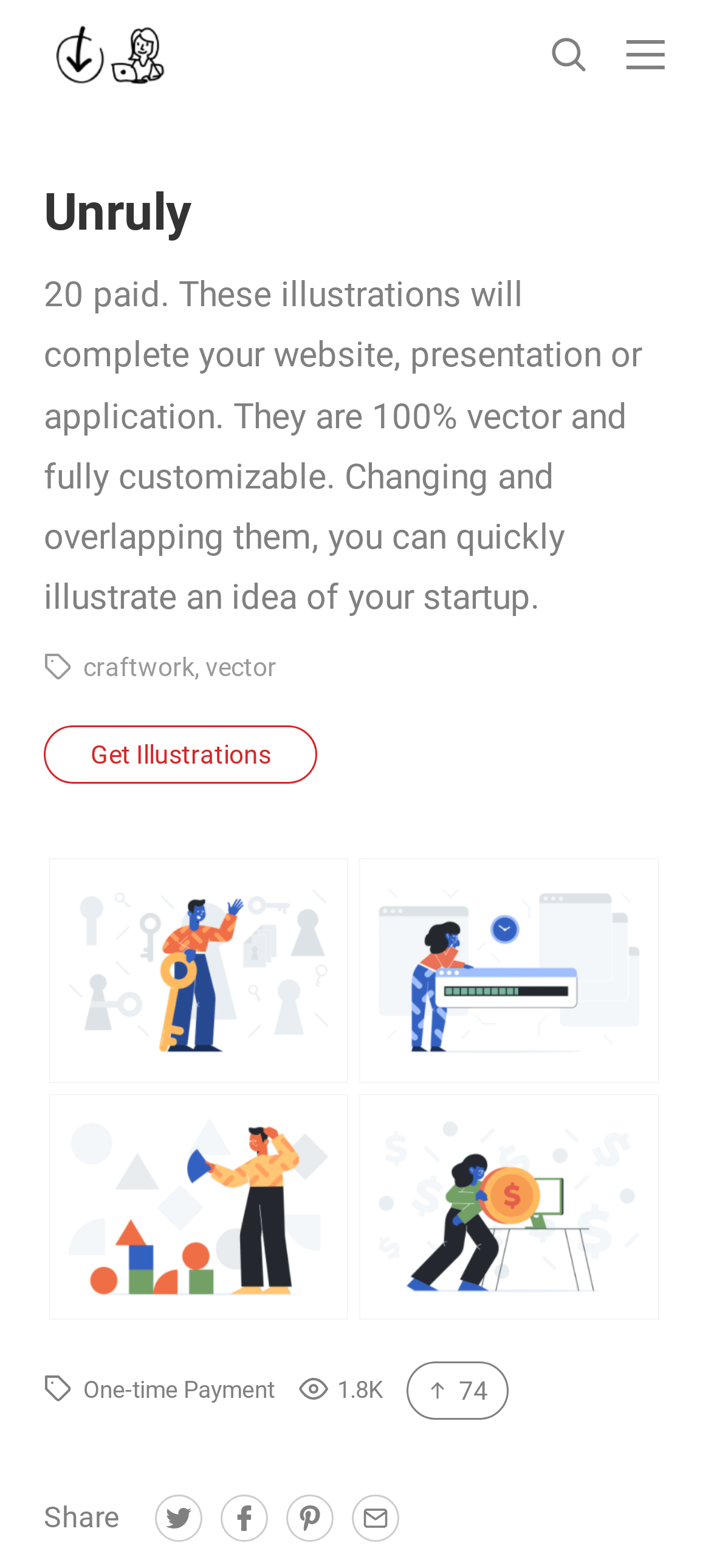Provide a brief response using a word or short phrase to this question:
What is the format of the illustrations?

Vector